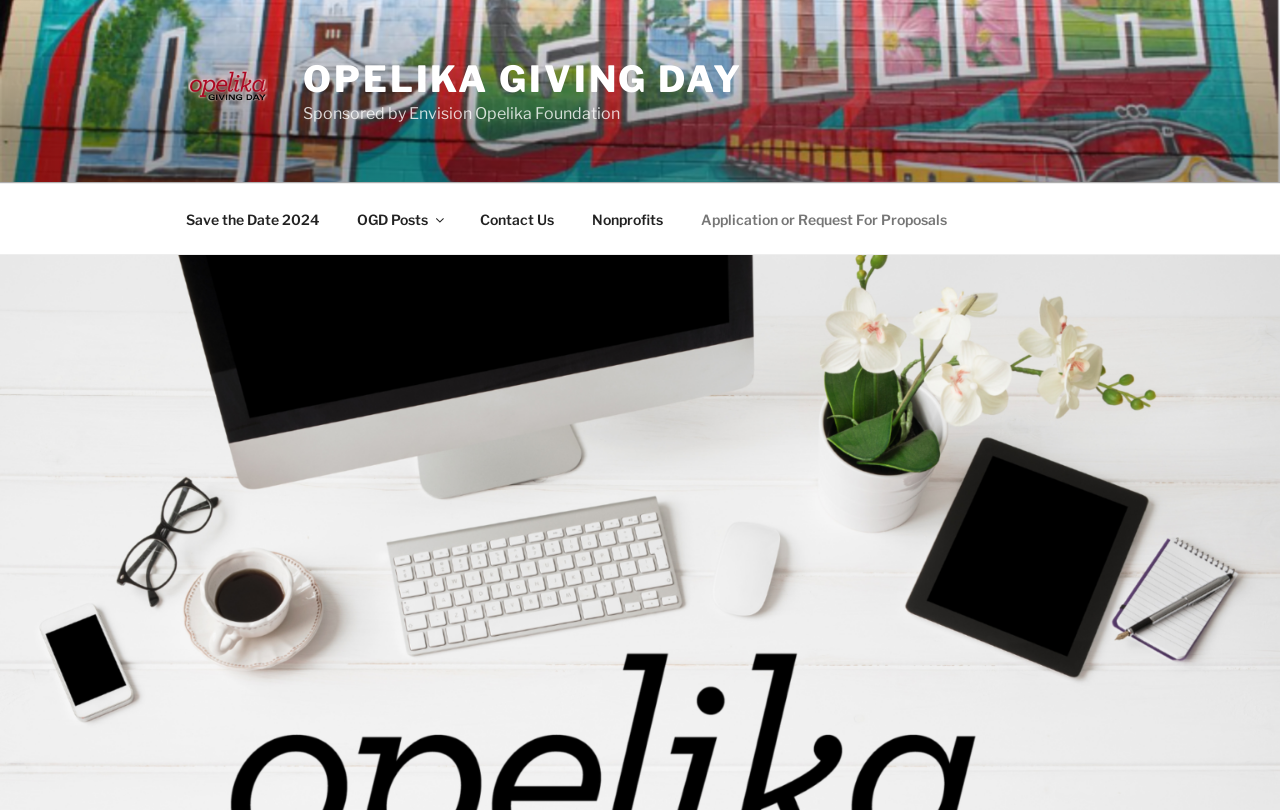How many links are in the top menu navigation?
Please elaborate on the answer to the question with detailed information.

I counted the number of link elements that are children of the navigation element with the text 'Top Menu'. There are 5 links in total, each with a different text label.